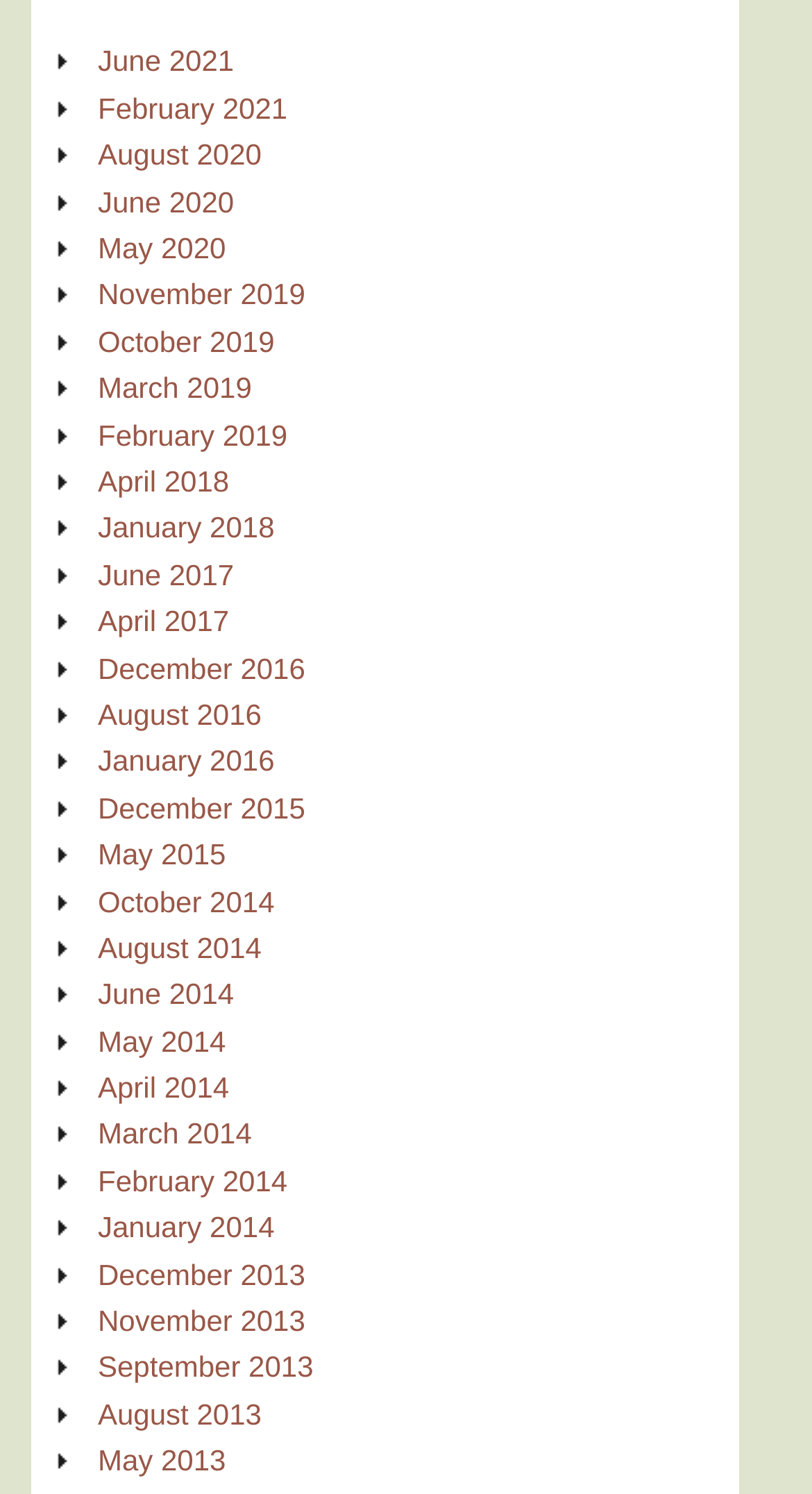Are the links organized in chronological order?
Observe the image and answer the question with a one-word or short phrase response.

No